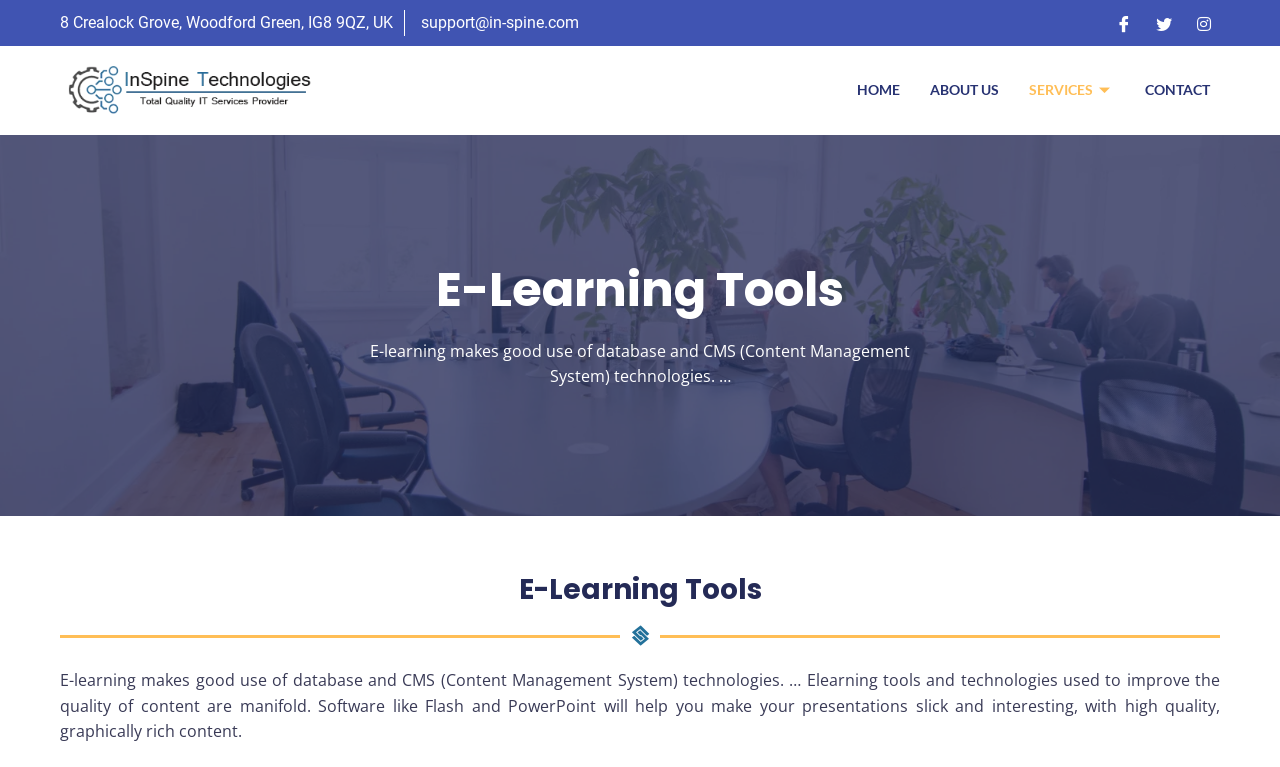What is the email address to contact the company?
Using the information from the image, give a concise answer in one word or a short phrase.

support@in-spine.com